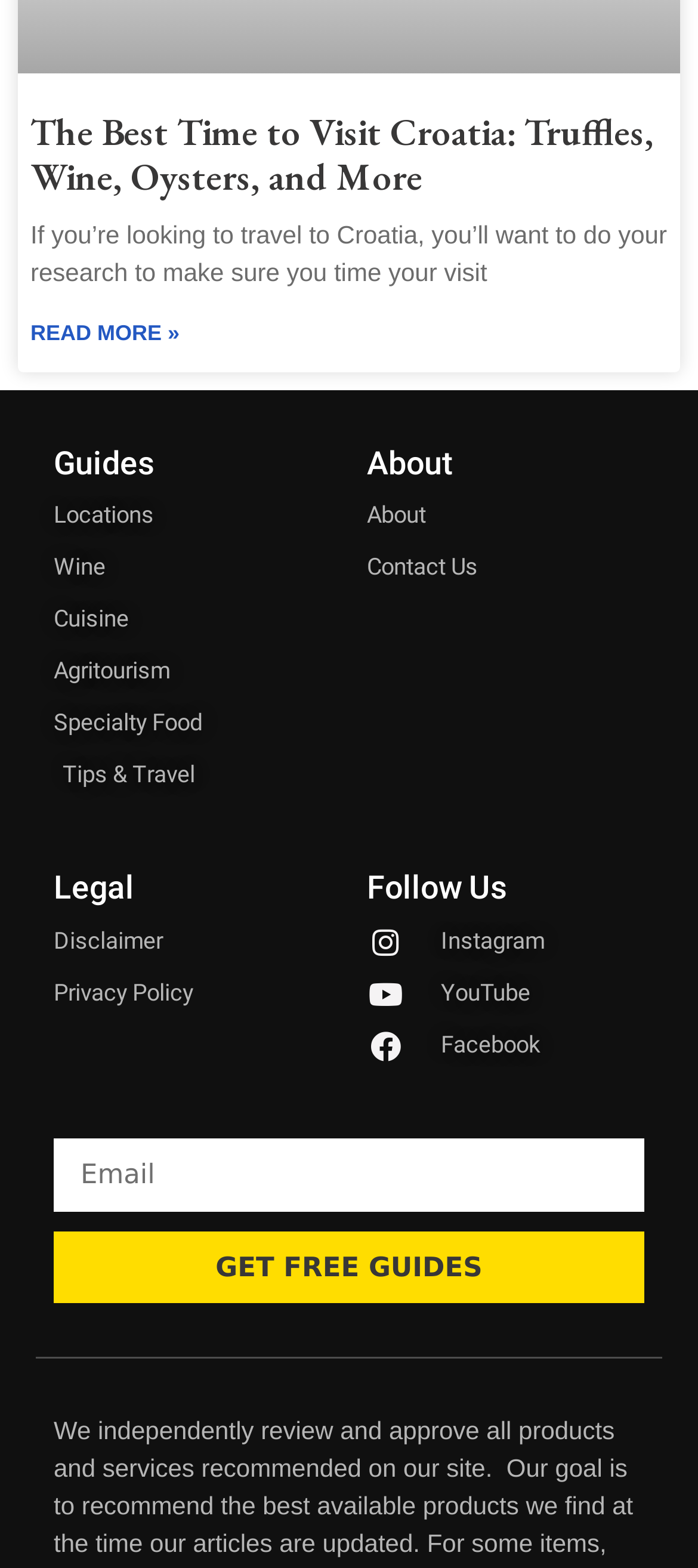Can you determine the bounding box coordinates of the area that needs to be clicked to fulfill the following instruction: "Enter Email"?

[0.077, 0.726, 0.923, 0.773]